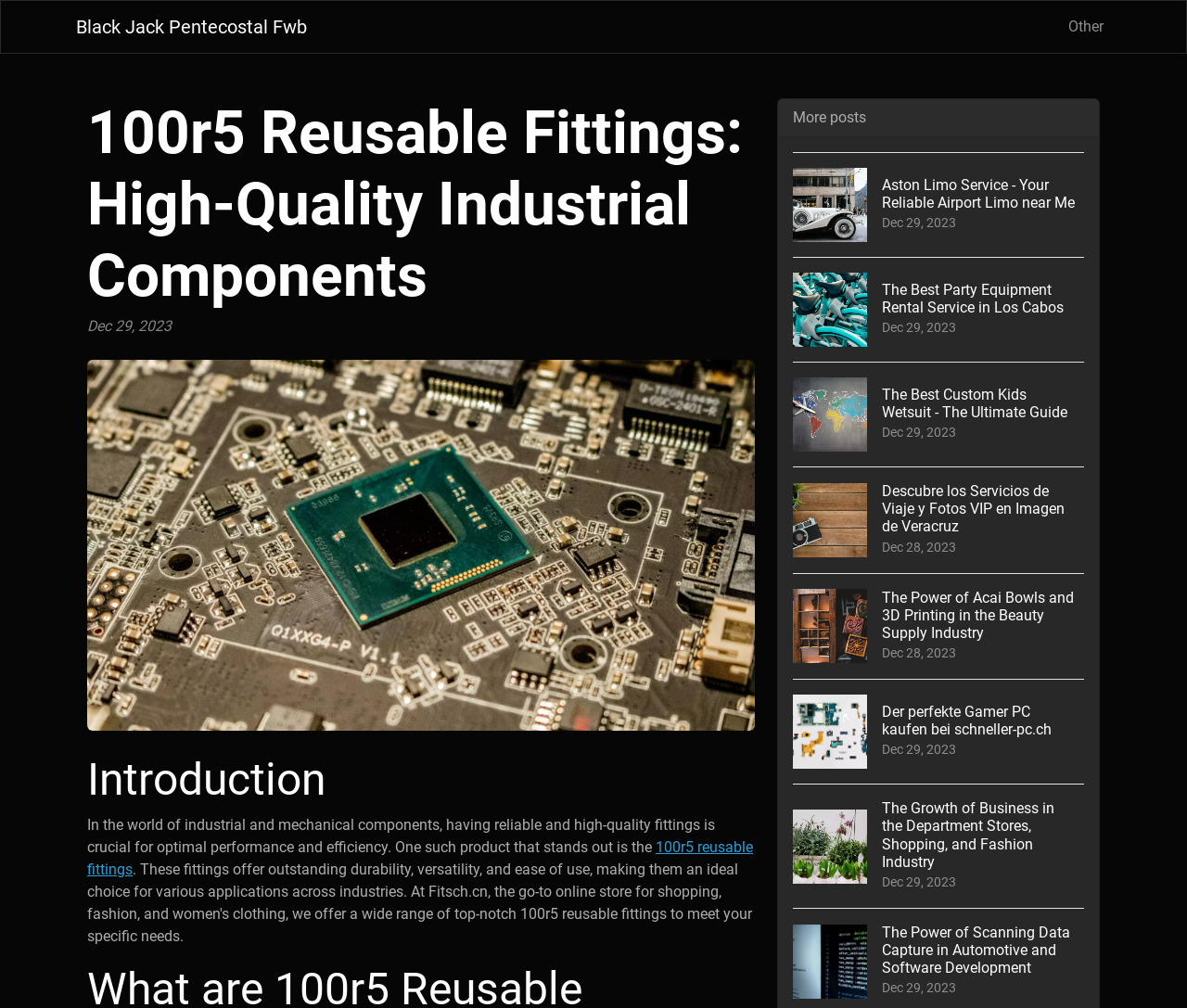Using the webpage screenshot and the element description Other, determine the bounding box coordinates. Specify the coordinates in the format (top-left x, top-left y, bottom-right x, bottom-right y) with values ranging from 0 to 1.

[0.894, 0.008, 0.936, 0.045]